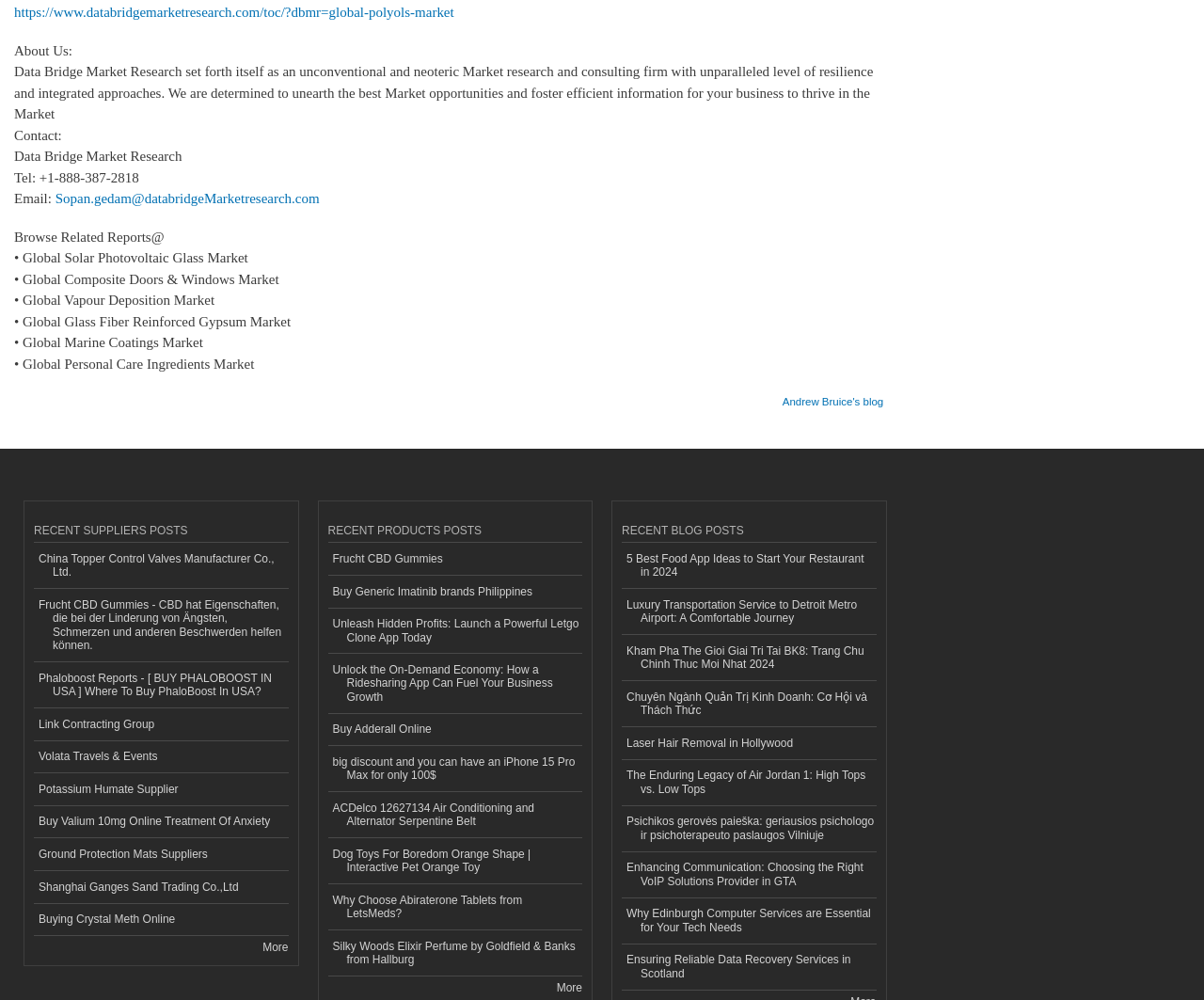Determine the bounding box coordinates of the section to be clicked to follow the instruction: "Browse 'Global Solar Photovoltaic Glass Market'". The coordinates should be given as four float numbers between 0 and 1, formatted as [left, top, right, bottom].

[0.012, 0.251, 0.206, 0.266]